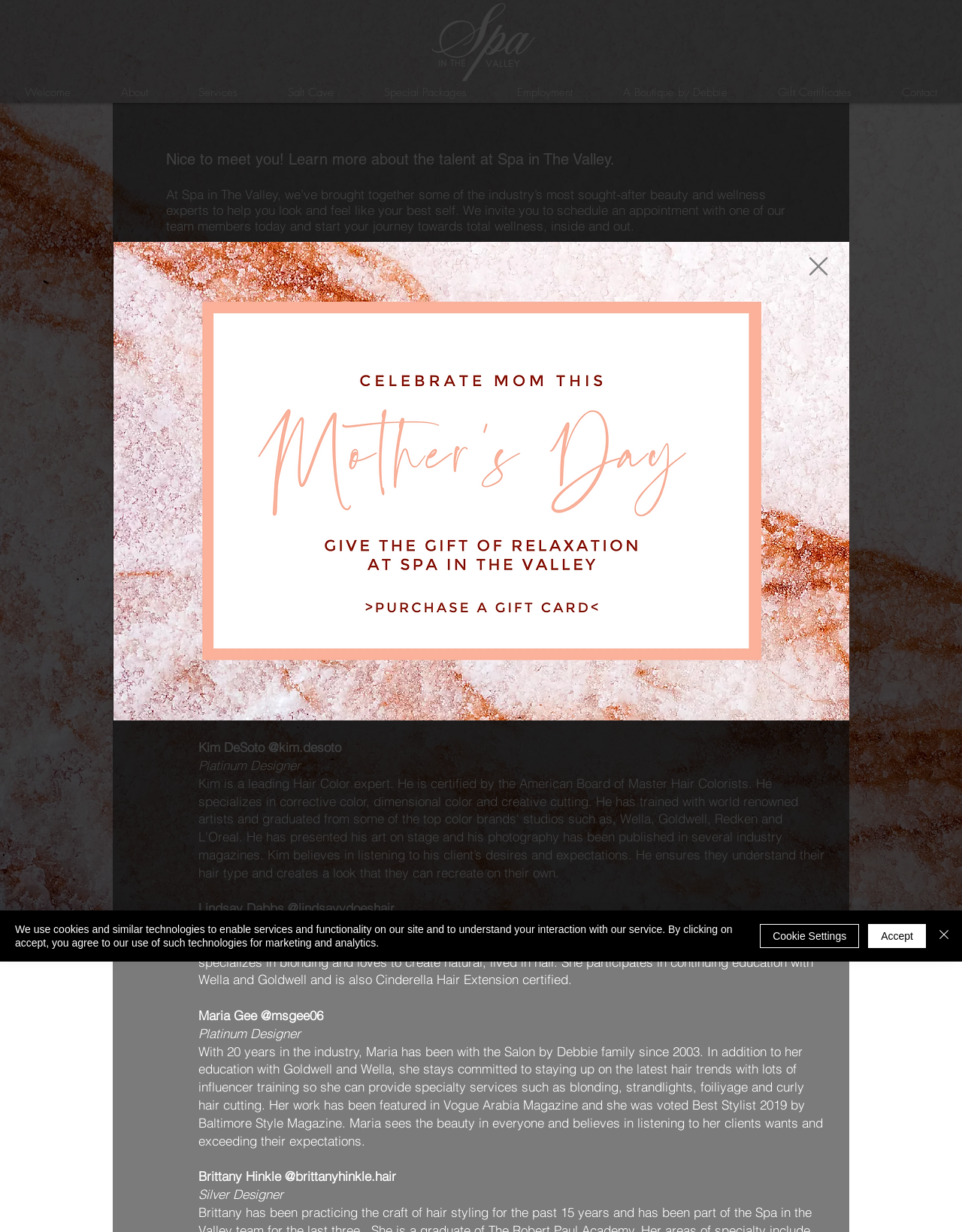Respond to the following question with a brief word or phrase:
What is the name of the salon?

Spa in The Valley